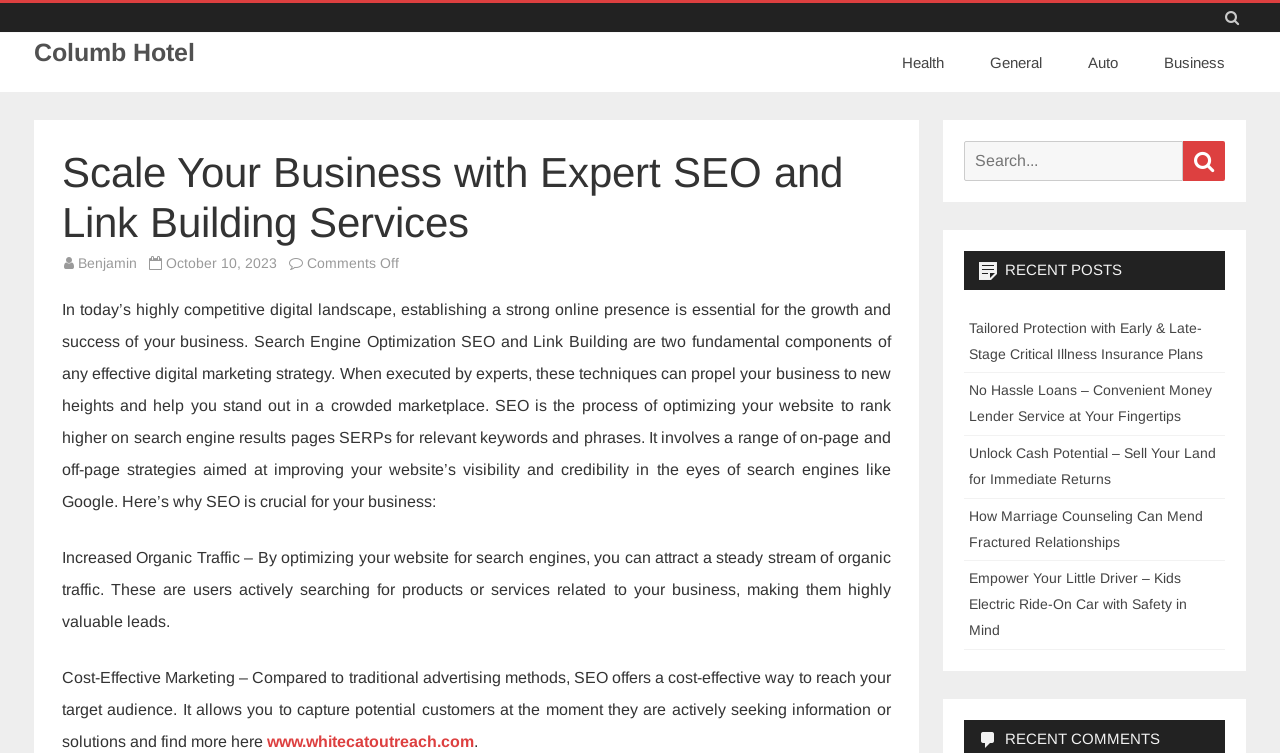Locate the bounding box coordinates of the clickable element to fulfill the following instruction: "Check the 'Recent Posts' section". Provide the coordinates as four float numbers between 0 and 1 in the format [left, top, right, bottom].

[0.753, 0.333, 0.957, 0.385]